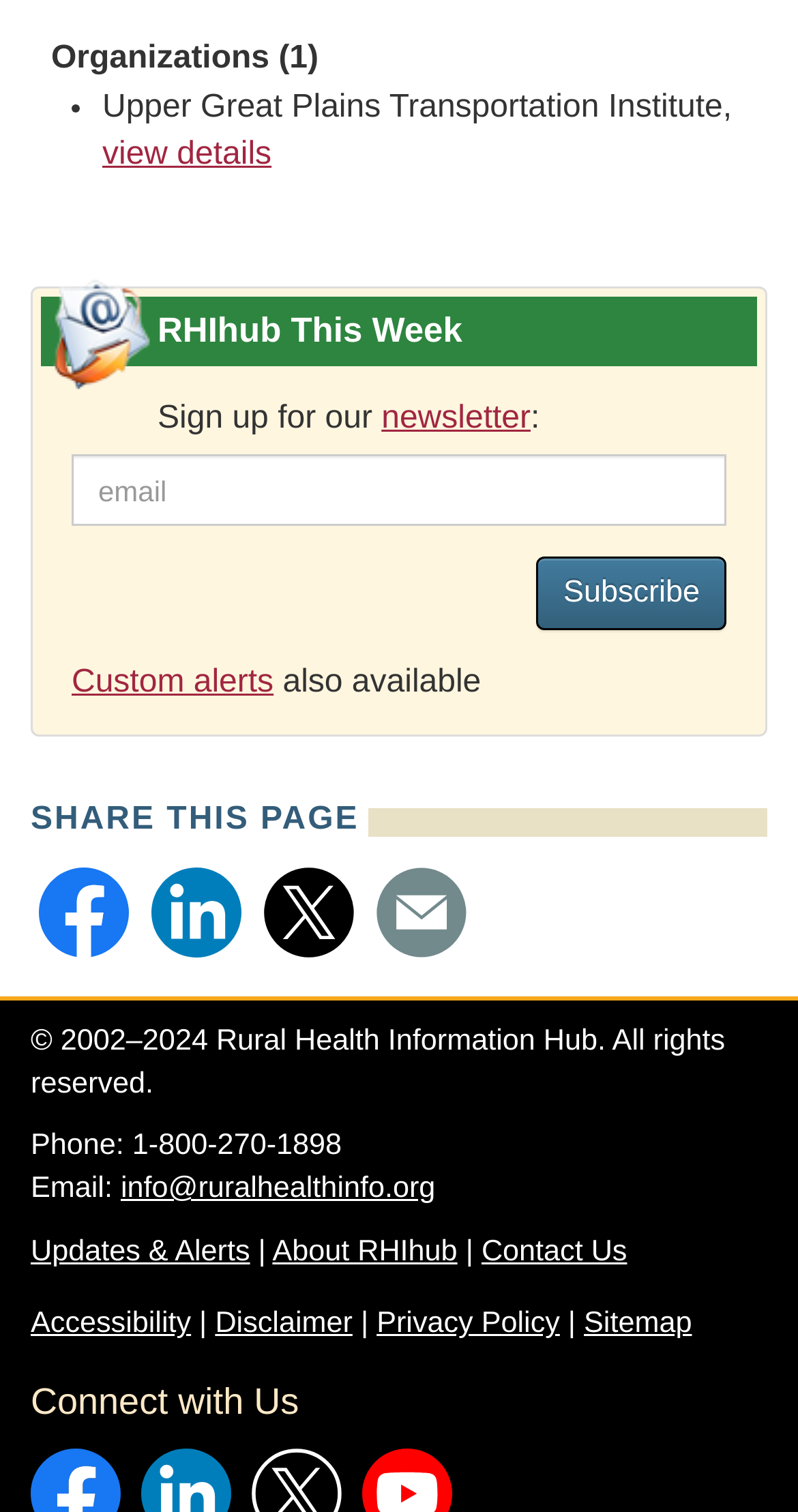Given the webpage screenshot and the description, determine the bounding box coordinates (top-left x, top-left y, bottom-right x, bottom-right y) that define the location of the UI element matching this description: Additions to the bouquet (4)

None